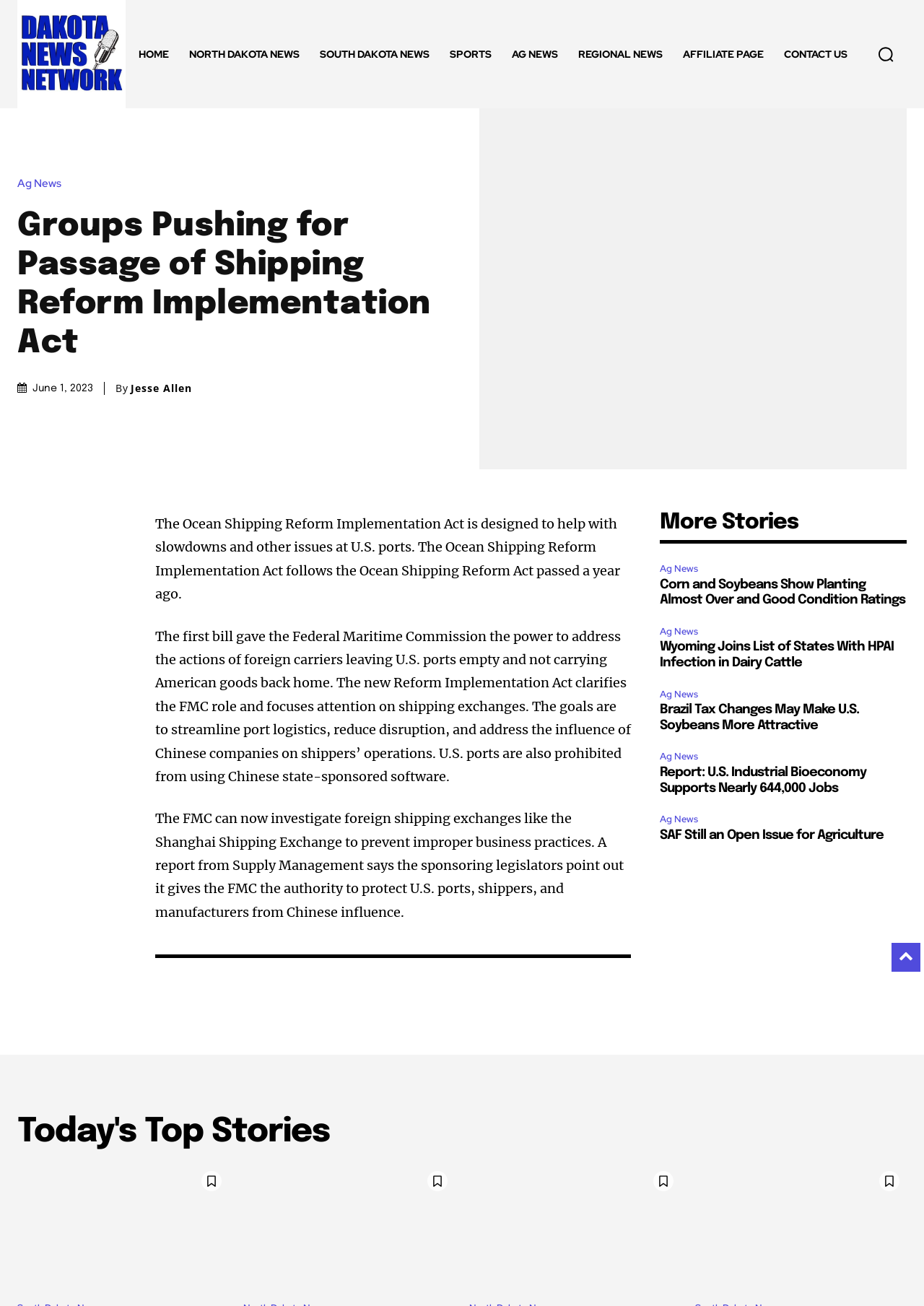Please reply to the following question using a single word or phrase: 
What is the topic of the section below the main article?

Ag News